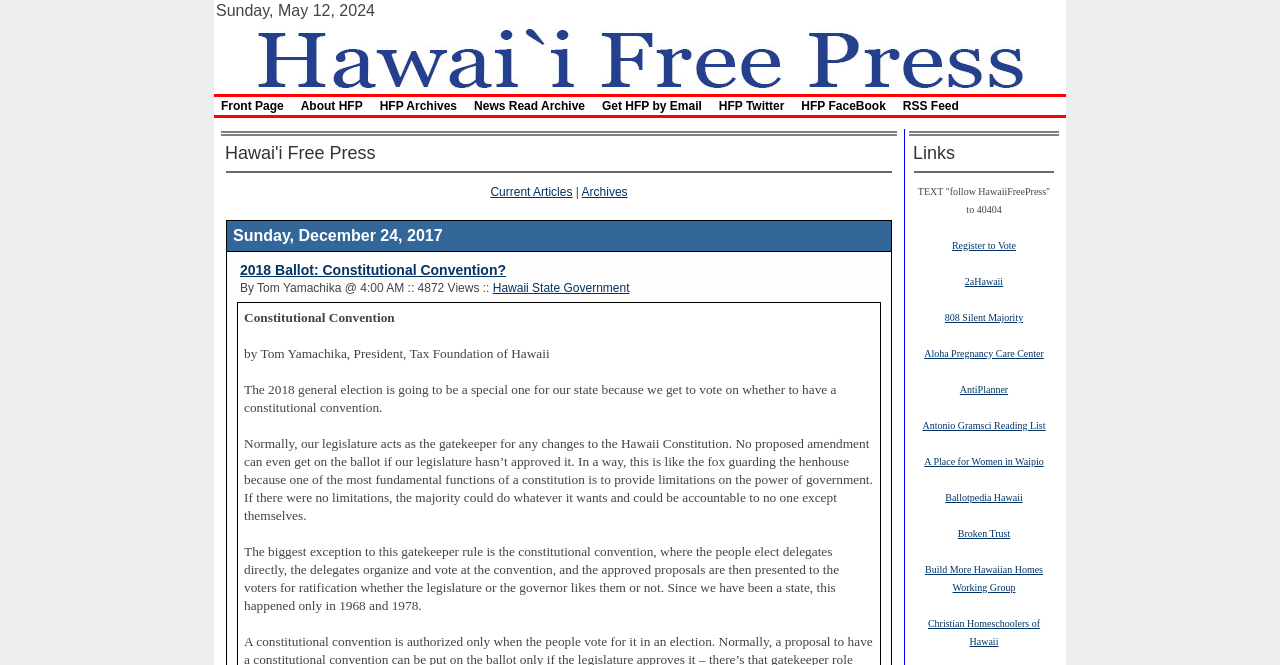Provide the bounding box coordinates, formatted as (top-left x, top-left y, bottom-right x, bottom-right y), with all values being floating point numbers between 0 and 1. Identify the bounding box of the UI element that matches the description: Register to Vote

[0.744, 0.358, 0.794, 0.379]